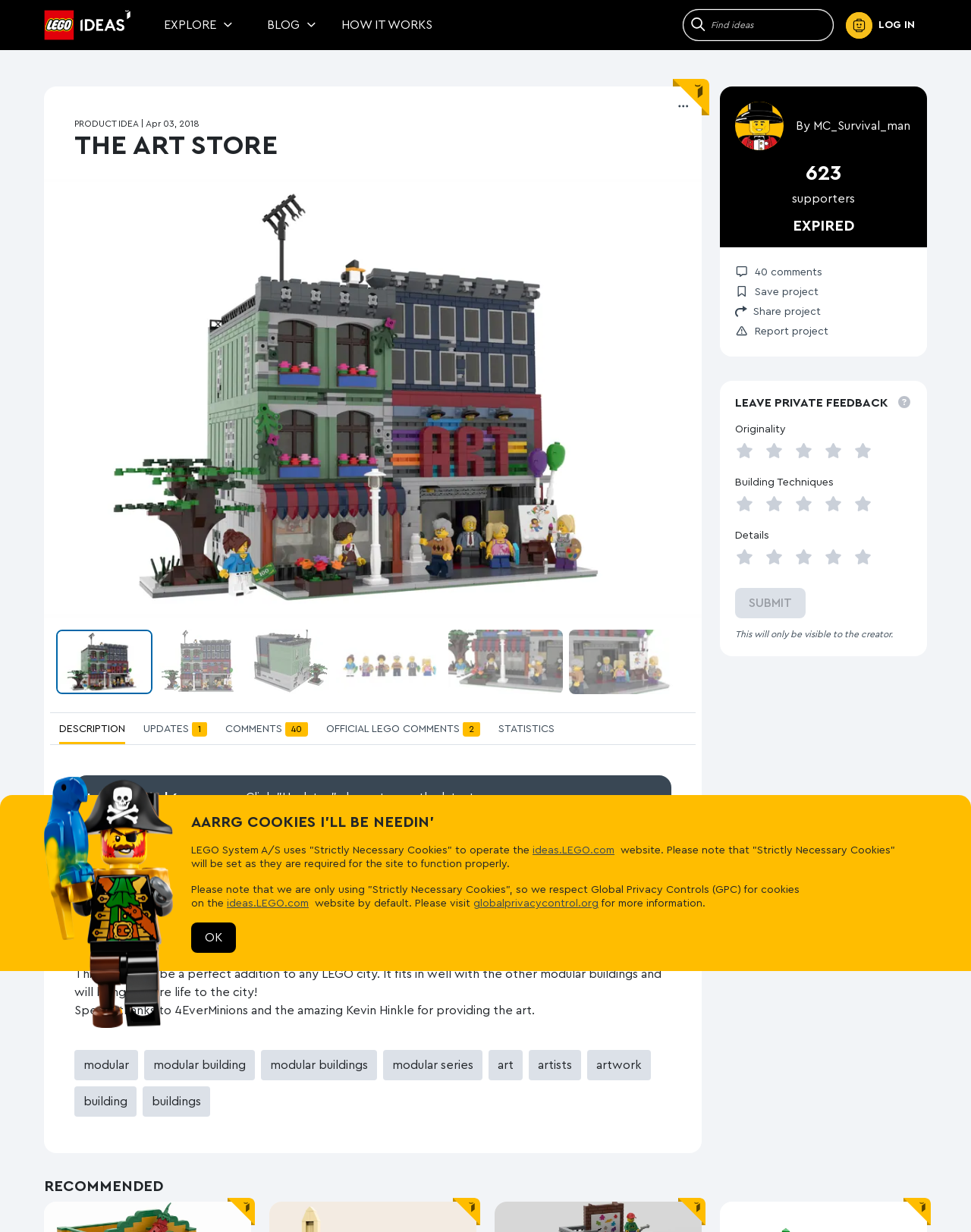Can you pinpoint the bounding box coordinates for the clickable element required for this instruction: "Search for something"? The coordinates should be four float numbers between 0 and 1, i.e., [left, top, right, bottom].

[0.703, 0.007, 0.859, 0.033]